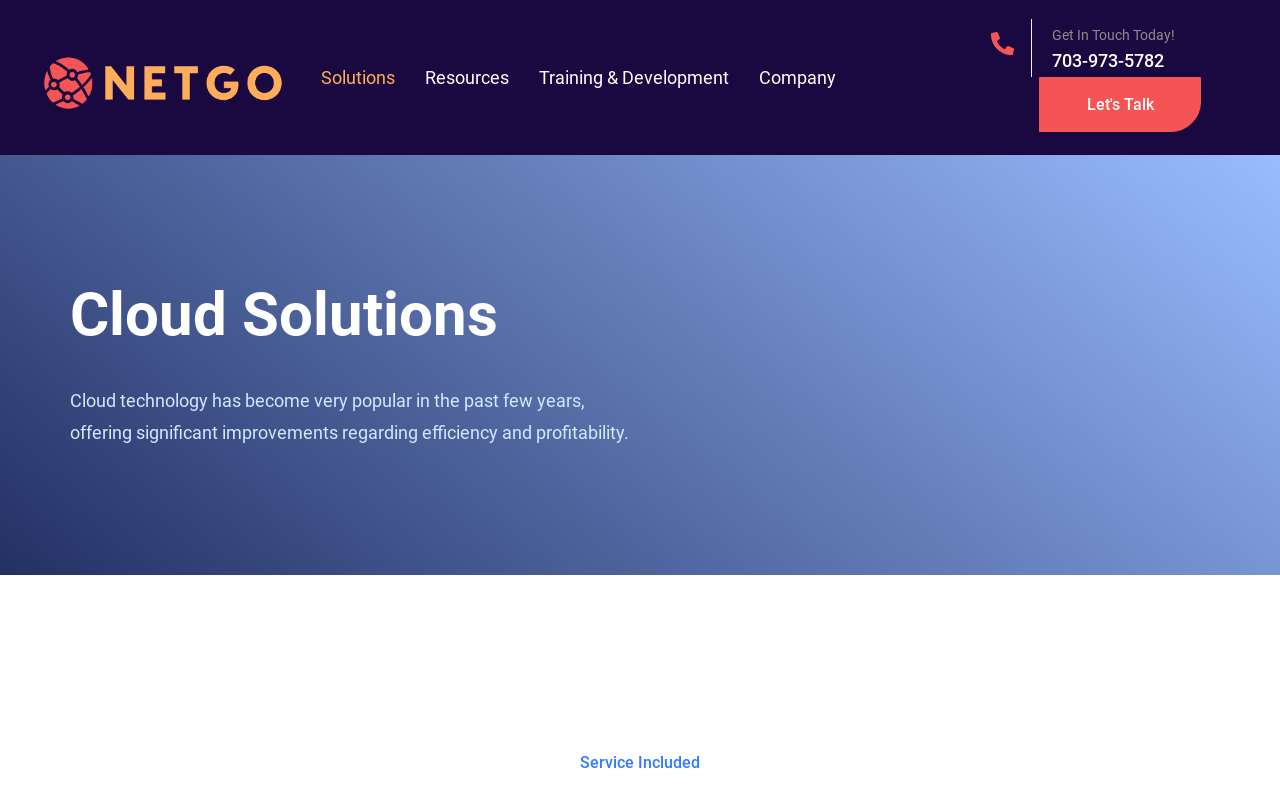What is the purpose of the 'Let's Talk' button?
Answer the question with as much detail as you can, using the image as a reference.

The 'Let's Talk' button is likely a call-to-action button that allows users to contact the company, possibly to inquire about their cloud solutions or services. This can be inferred from its location in the top-right corner of the webpage, near the phone number and the 'Get In Touch Today!' text.